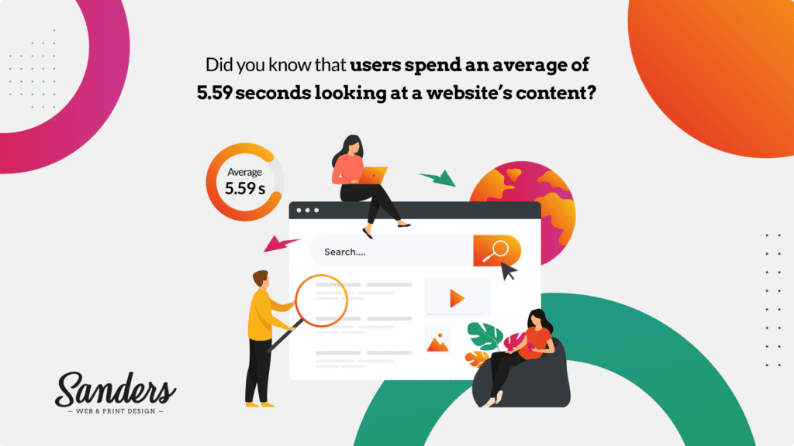How many people are interacting with the digital interface?
Using the visual information, respond with a single word or phrase.

Two